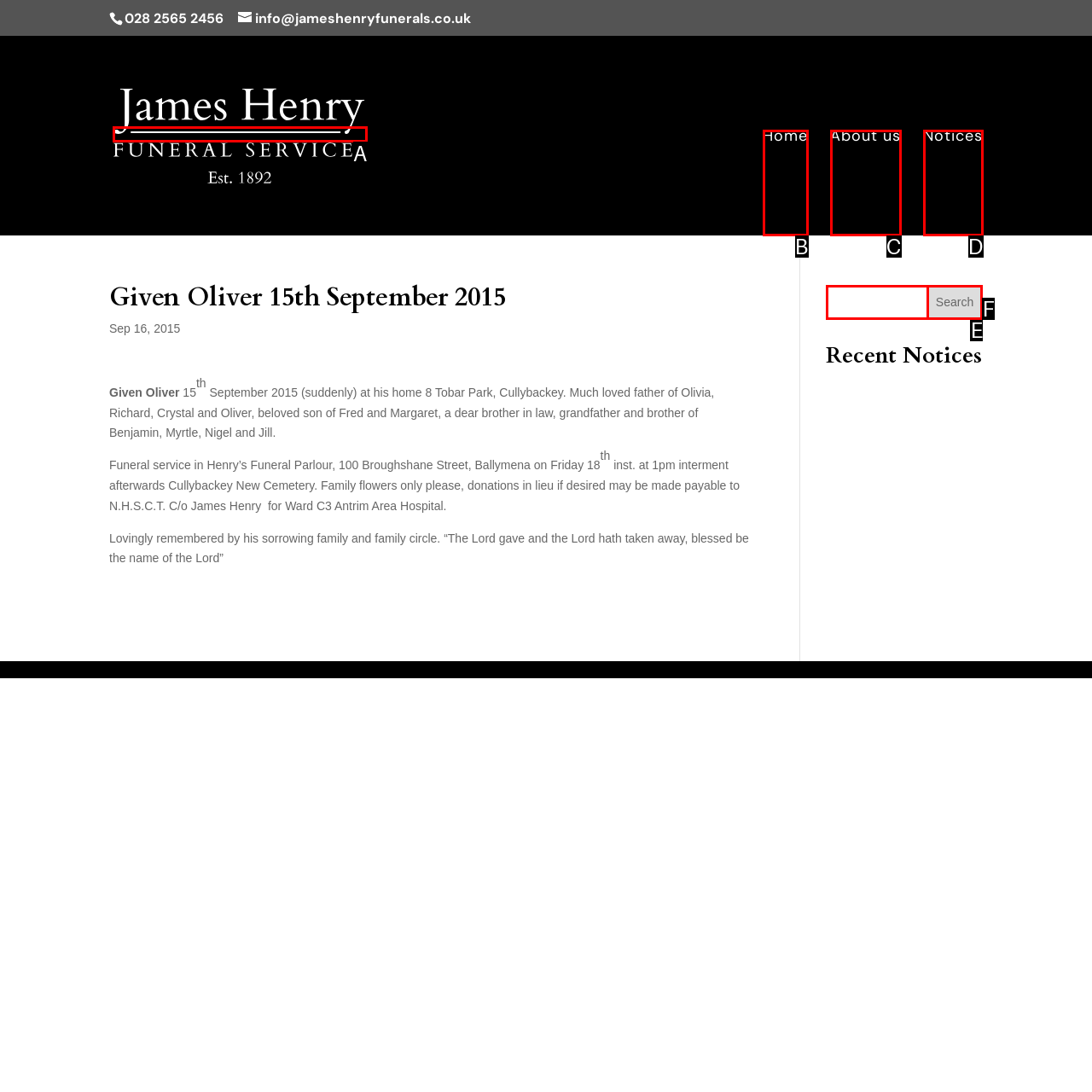Choose the HTML element that best fits the description: alt="James Henry Funeral Services". Answer with the option's letter directly.

A